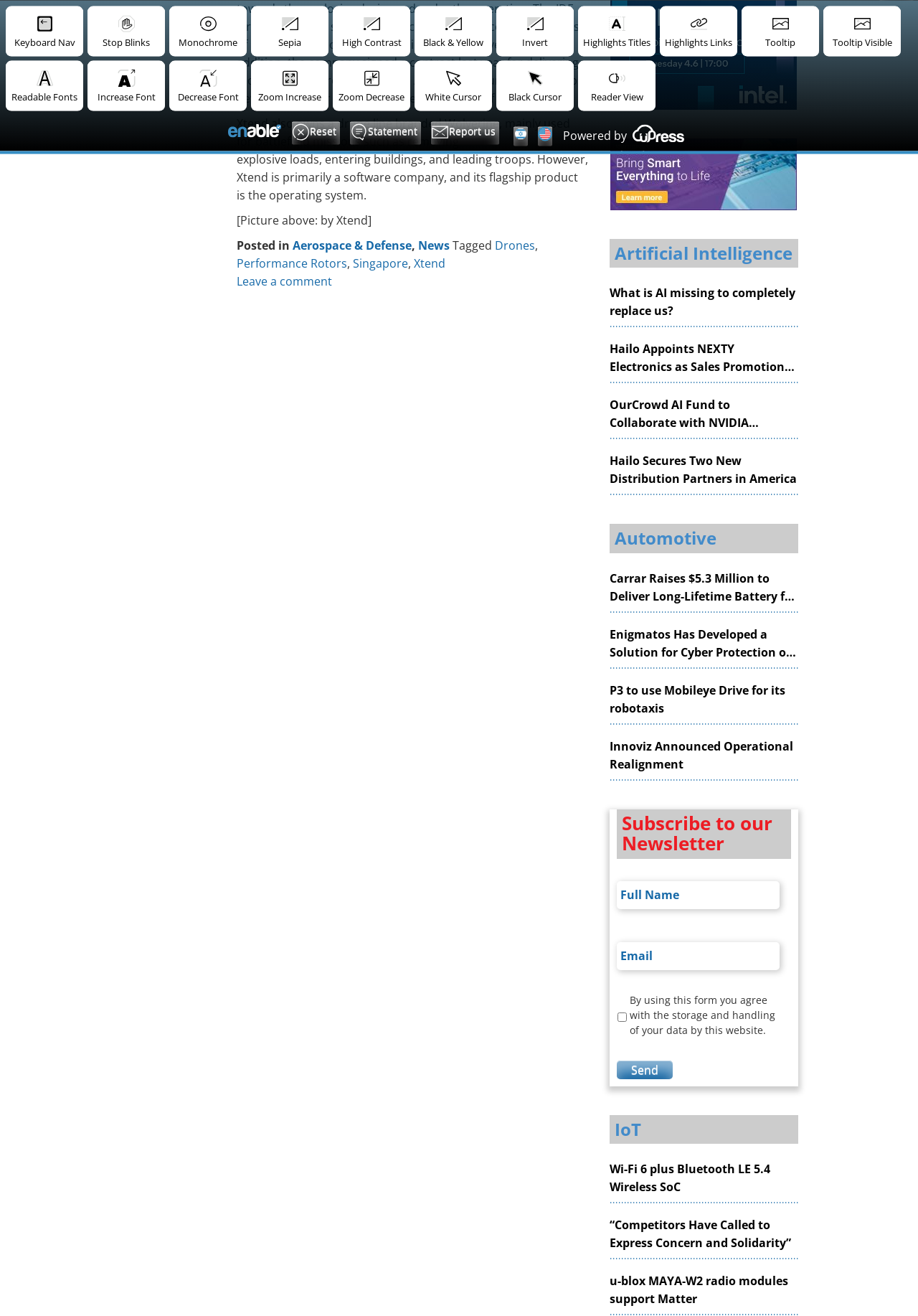Can you provide the bounding box coordinates for the element that should be clicked to implement the instruction: "Subscribe to the newsletter"?

[0.672, 0.615, 0.861, 0.653]